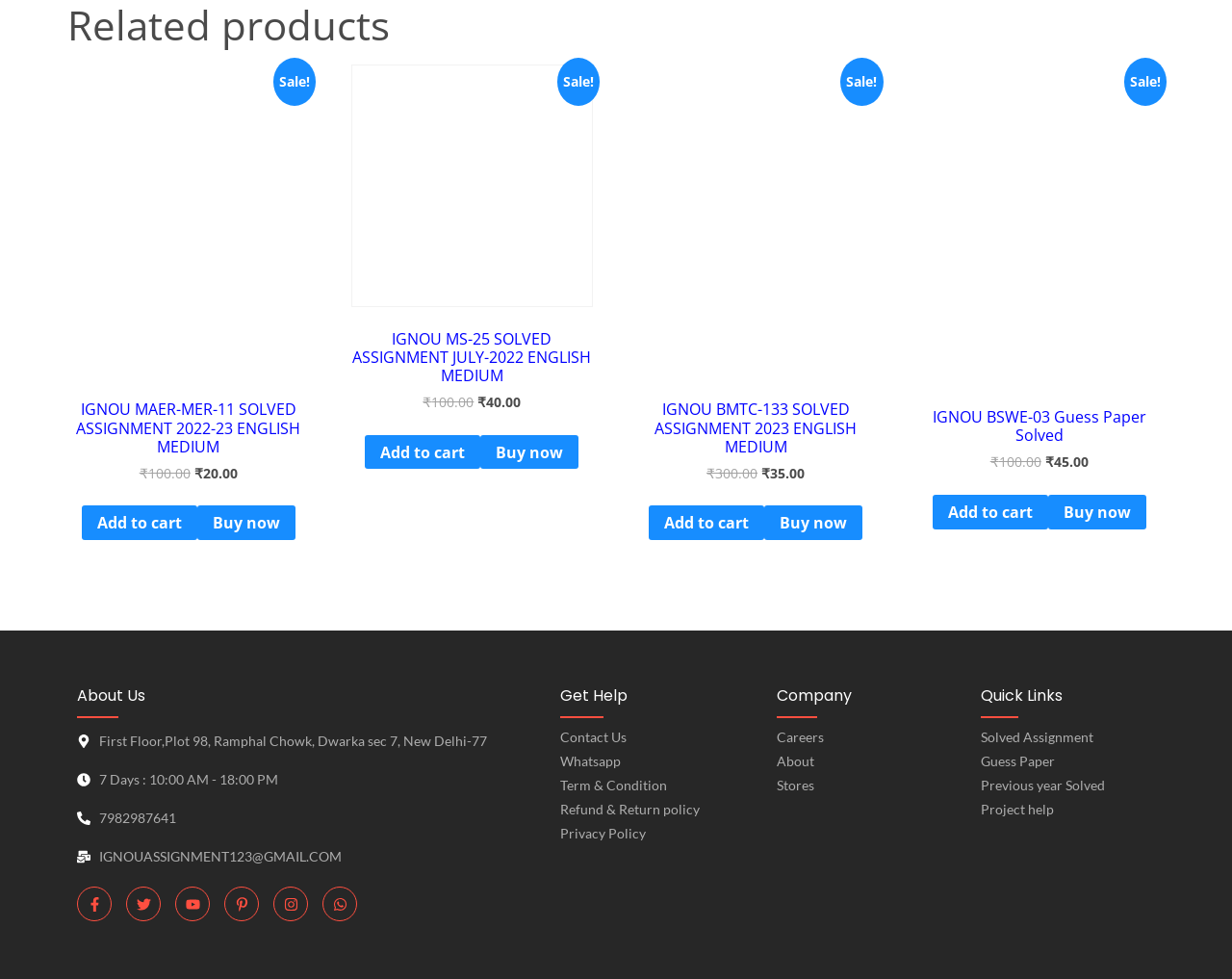What is the phone number of the store?
Please provide a comprehensive answer based on the information in the image.

The phone number of the store can be found in the 'About Us' section at the bottom of the webpage, which states '7982987641'.